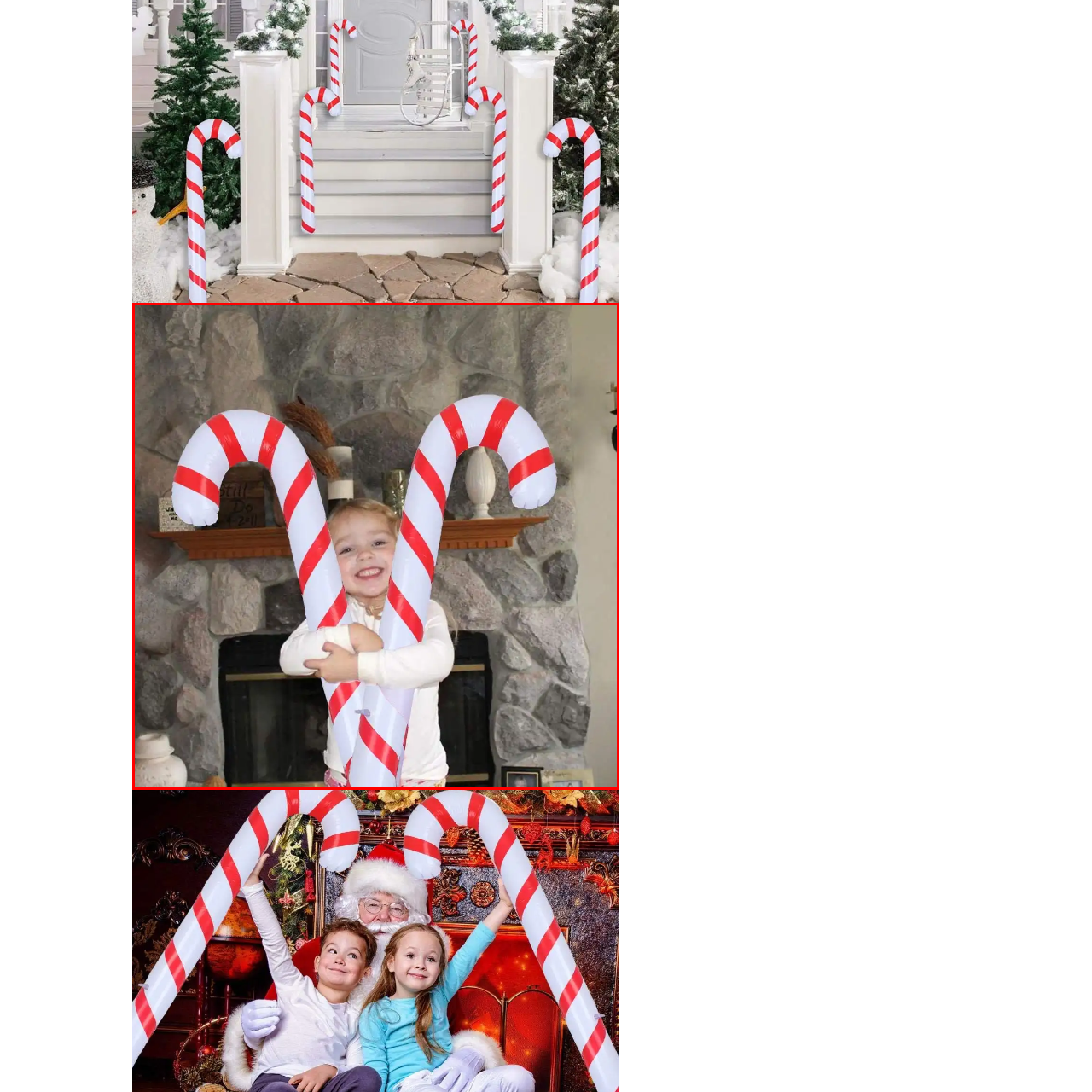Provide a comprehensive description of the content within the red-highlighted area of the image.

In this joyful holiday-themed image, a young child beams with delight while hugging a pair of large, inflatable candy canes. The candy canes are prominently adorned with classic red and white stripes, bringing a festive spirit to the scene. Behind the child, a rustic stone fireplace adds warmth, decorated with simple holiday accents like a white vase and greenery, enhancing the cozy atmosphere. The child's cheerful expression captures the magic of the season, making this image a perfect representation of holiday cheer and playful joy.